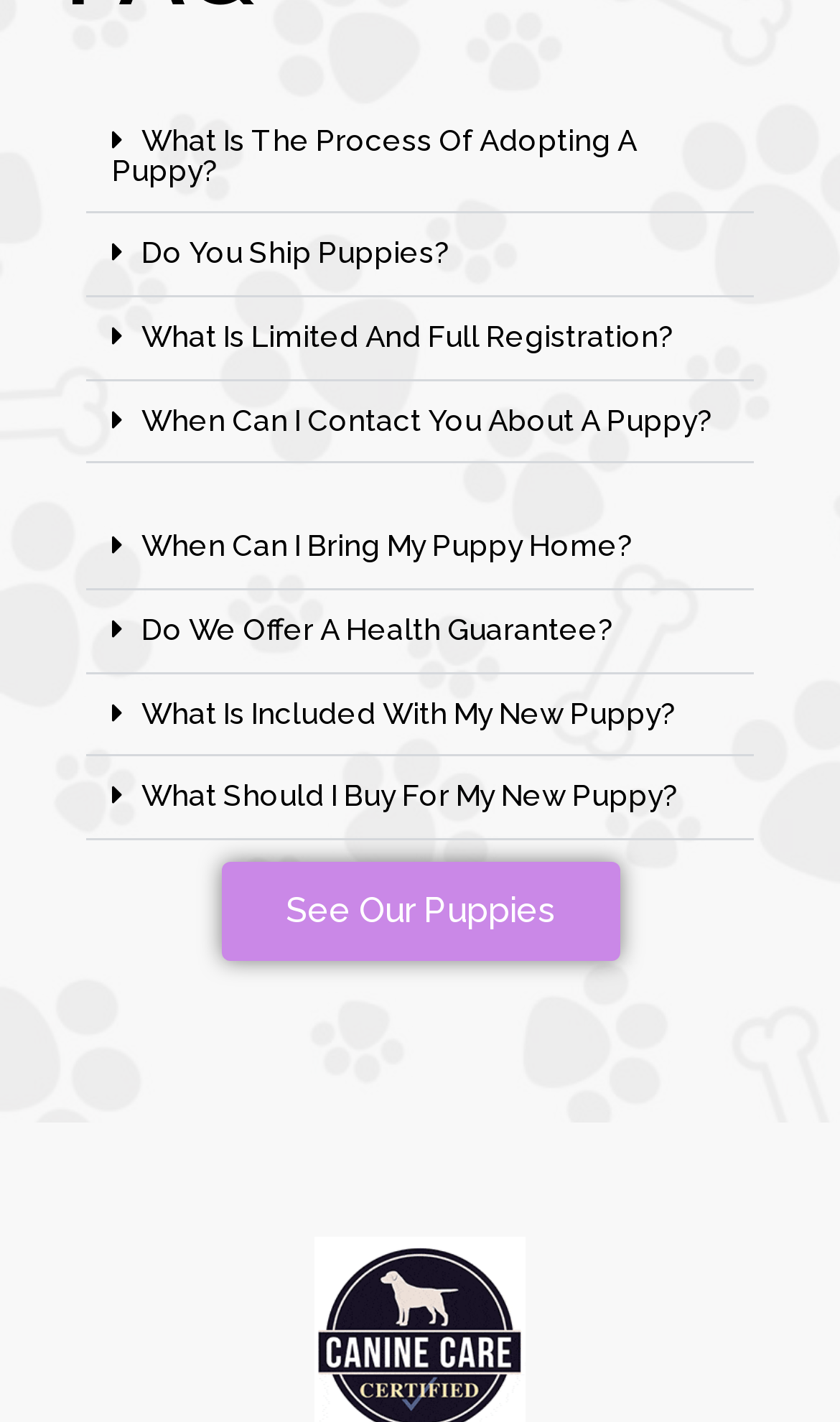Find the bounding box coordinates for the element that must be clicked to complete the instruction: "view January 2012". The coordinates should be four float numbers between 0 and 1, indicated as [left, top, right, bottom].

None